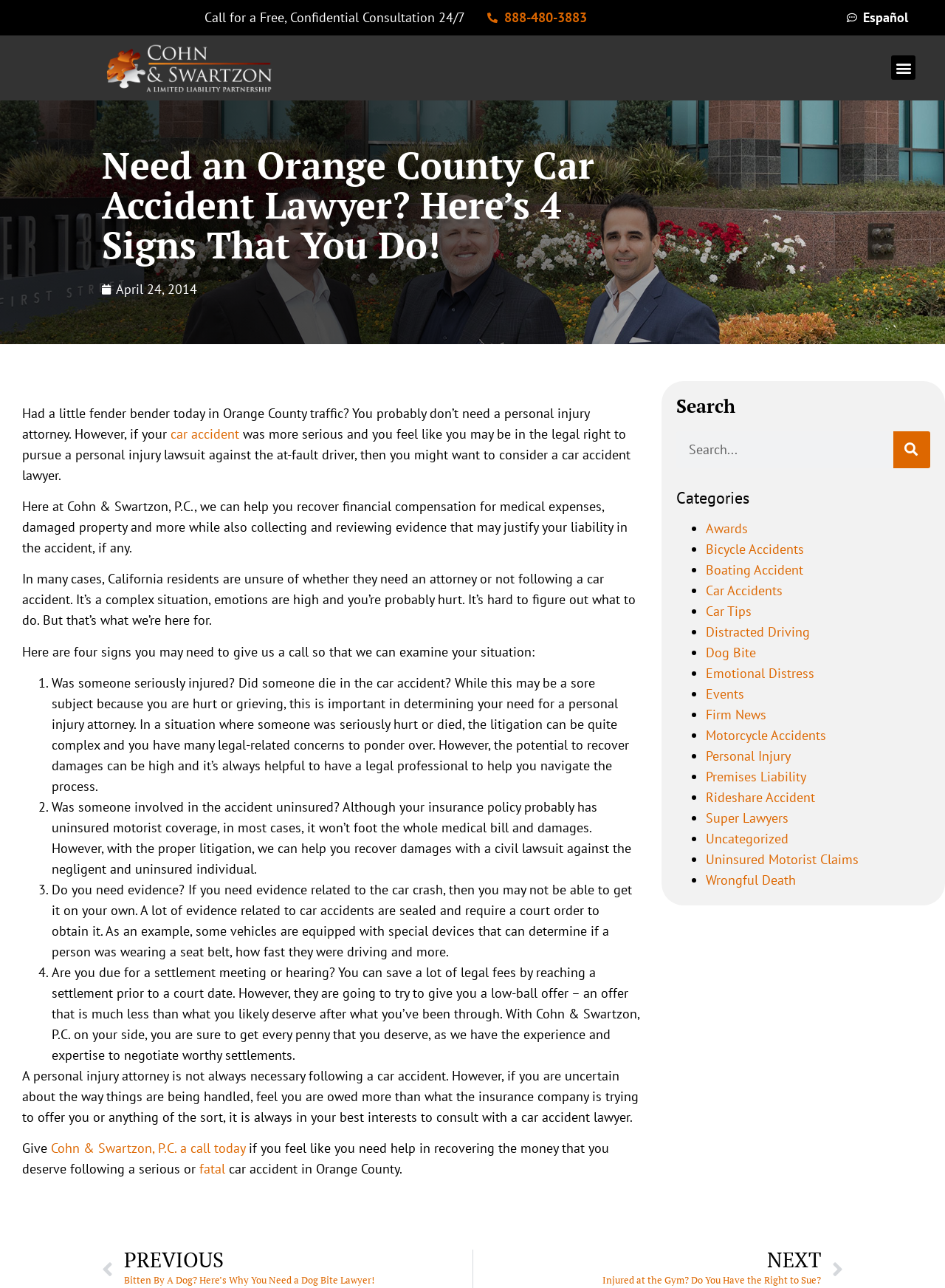Determine the bounding box coordinates of the clickable area required to perform the following instruction: "Contact Cohn & Swartzon, P.C.". The coordinates should be represented as four float numbers between 0 and 1: [left, top, right, bottom].

[0.054, 0.885, 0.259, 0.898]